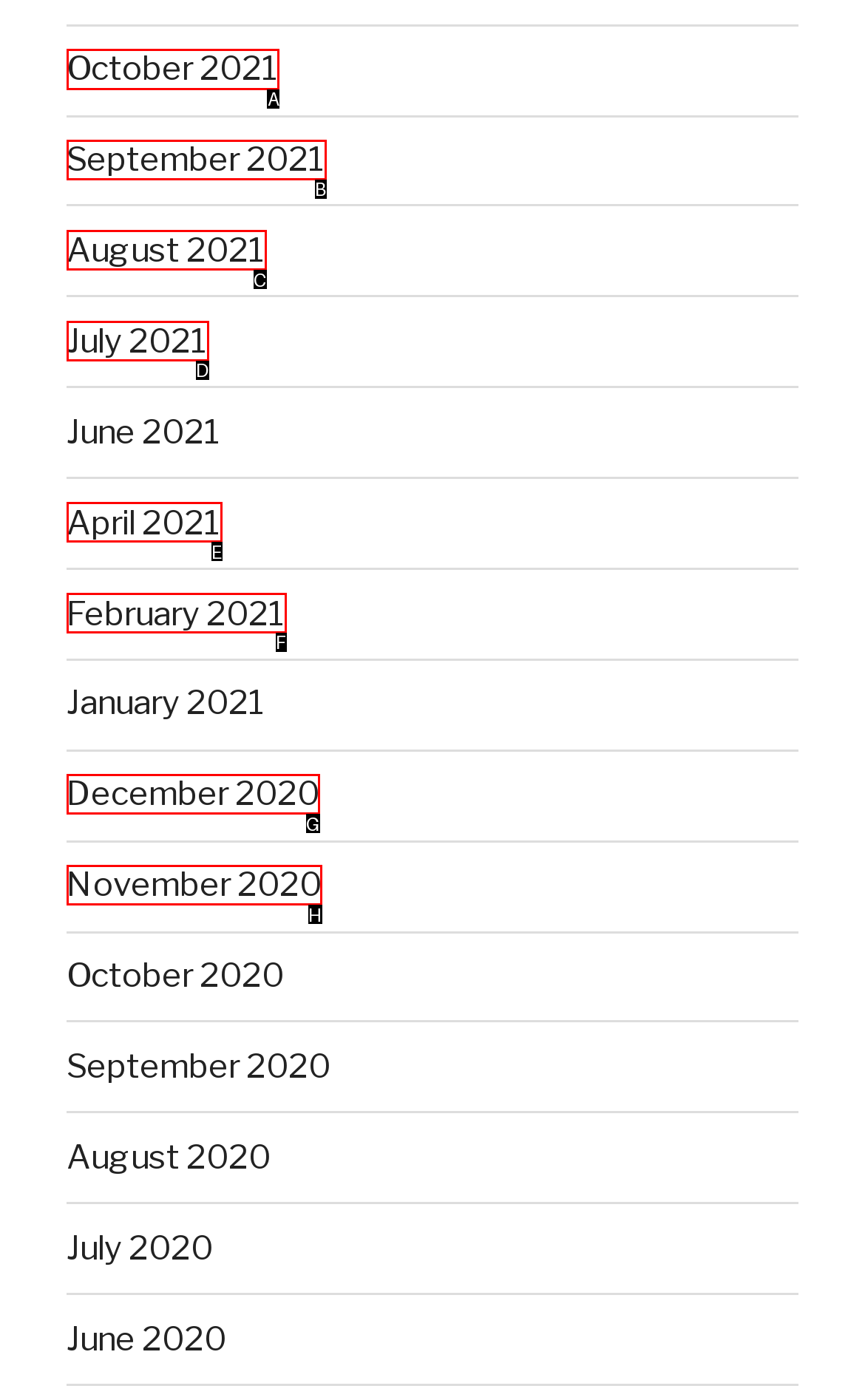Select the HTML element that needs to be clicked to perform the task: read Top Three Pragmatic Reasons to Switch to E-Cigarettes. Reply with the letter of the chosen option.

None